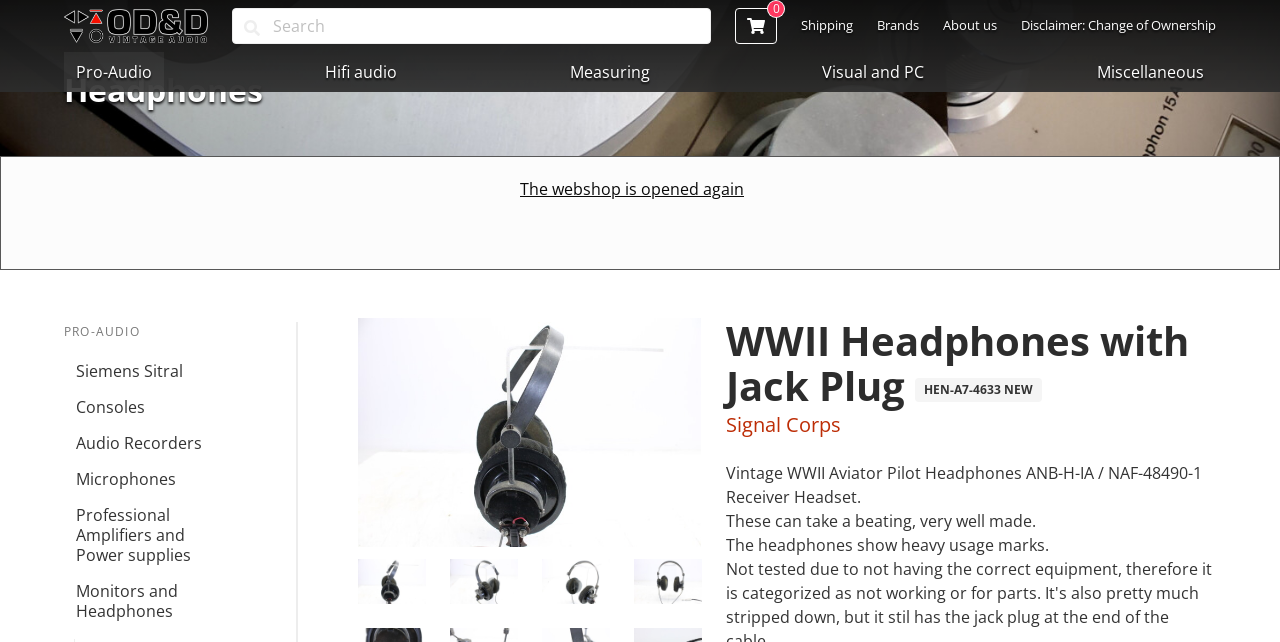What type of product is being sold?
Kindly answer the question with as much detail as you can.

Based on the webpage content, specifically the heading 'WWII Headphones with Jack Plug HEN-A7-4633 NEW' and the description 'Vintage WWII Aviator Pilot Headphones ANB-H-IA / NAF-48490-1 Receiver Headset.', it can be inferred that the product being sold is a vintage WWII headphone.